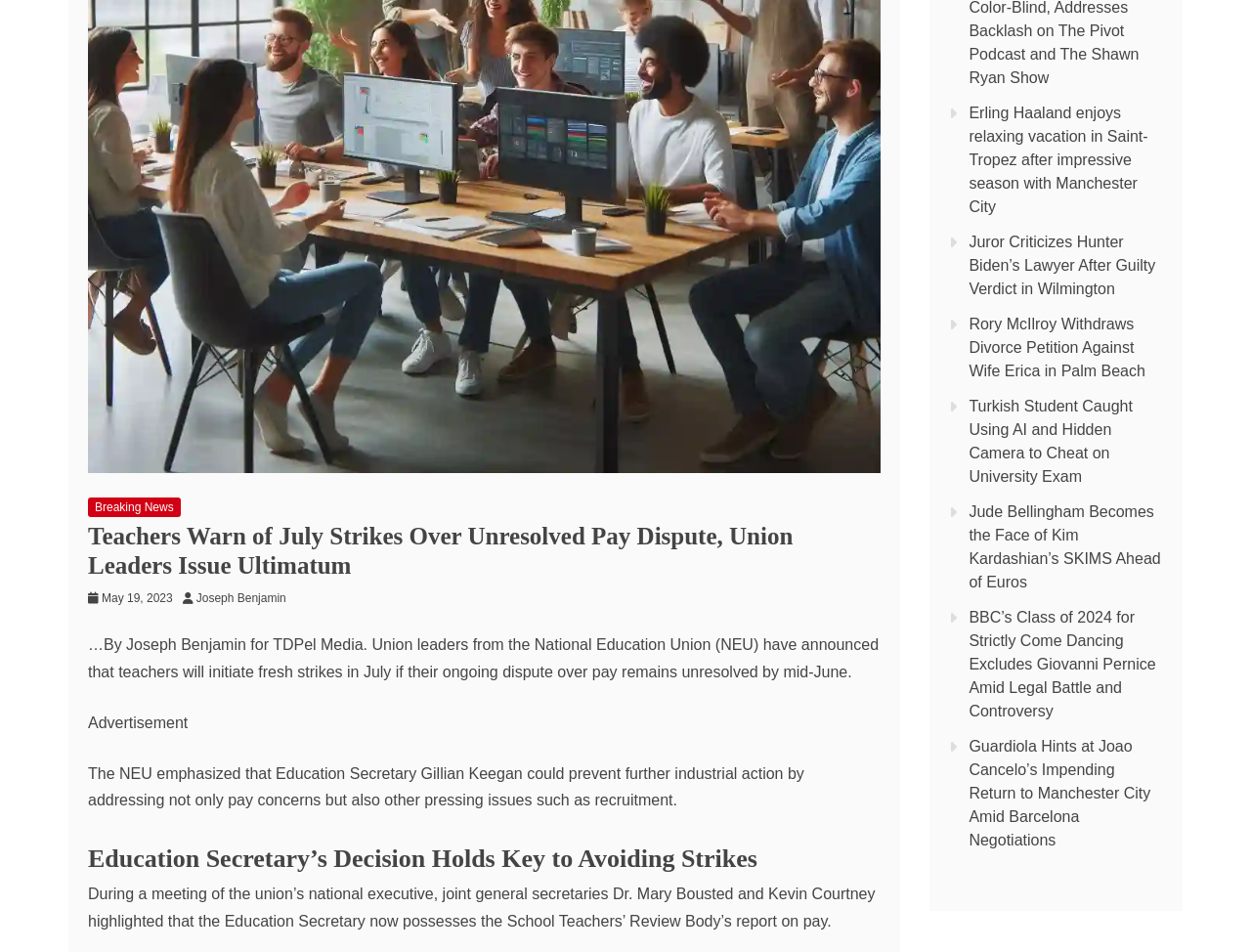Locate the bounding box of the user interface element based on this description: "May 19, 2023".

[0.081, 0.621, 0.138, 0.635]